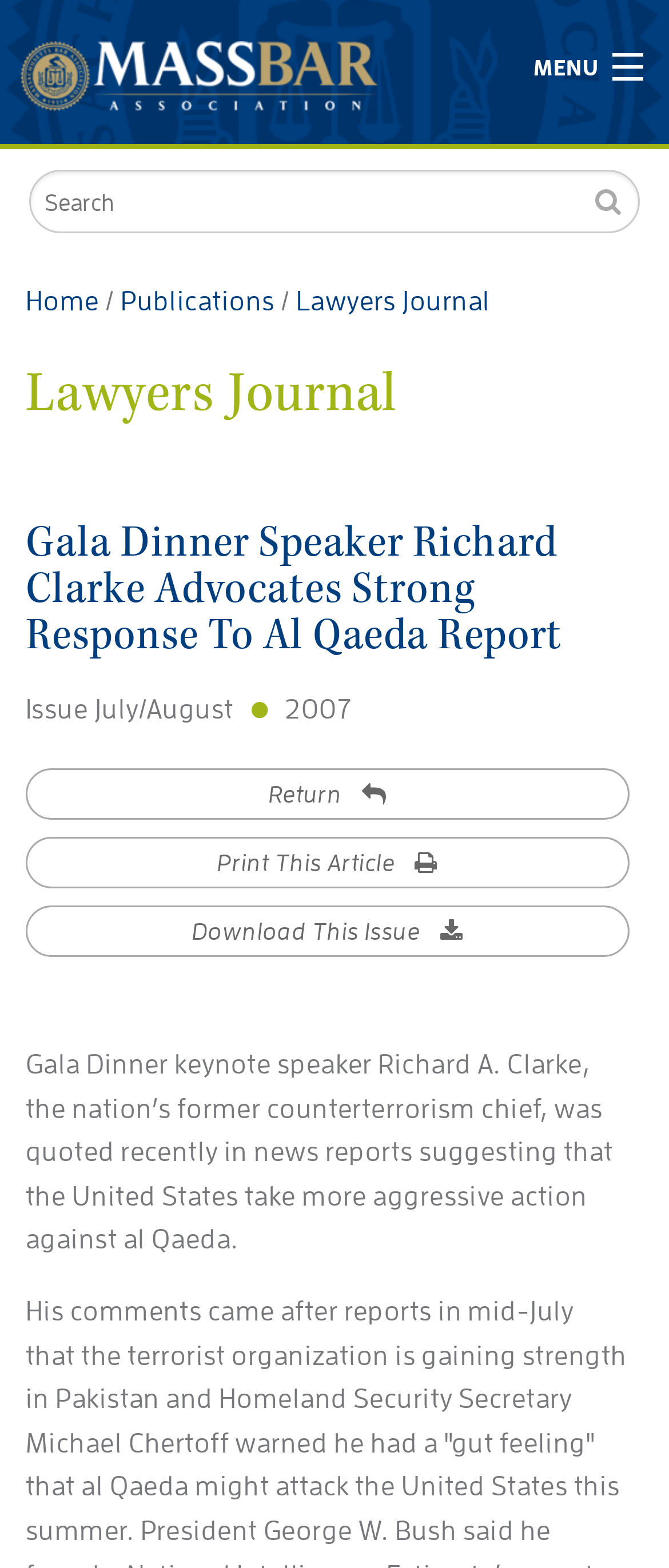Locate the bounding box coordinates of the clickable area to execute the instruction: "Download This Issue". Provide the coordinates as four float numbers between 0 and 1, represented as [left, top, right, bottom].

[0.038, 0.577, 0.941, 0.61]